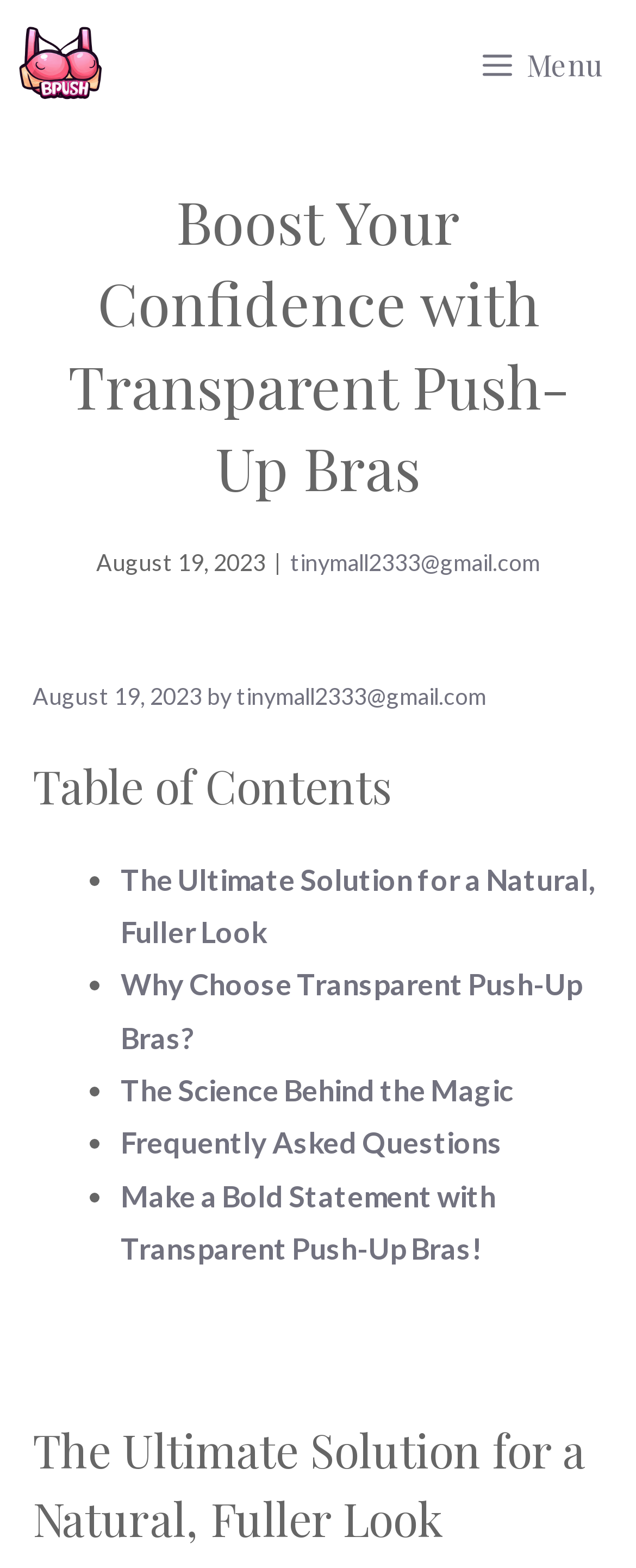Show the bounding box coordinates for the HTML element described as: "Frequently Asked Questions".

[0.19, 0.717, 0.79, 0.74]